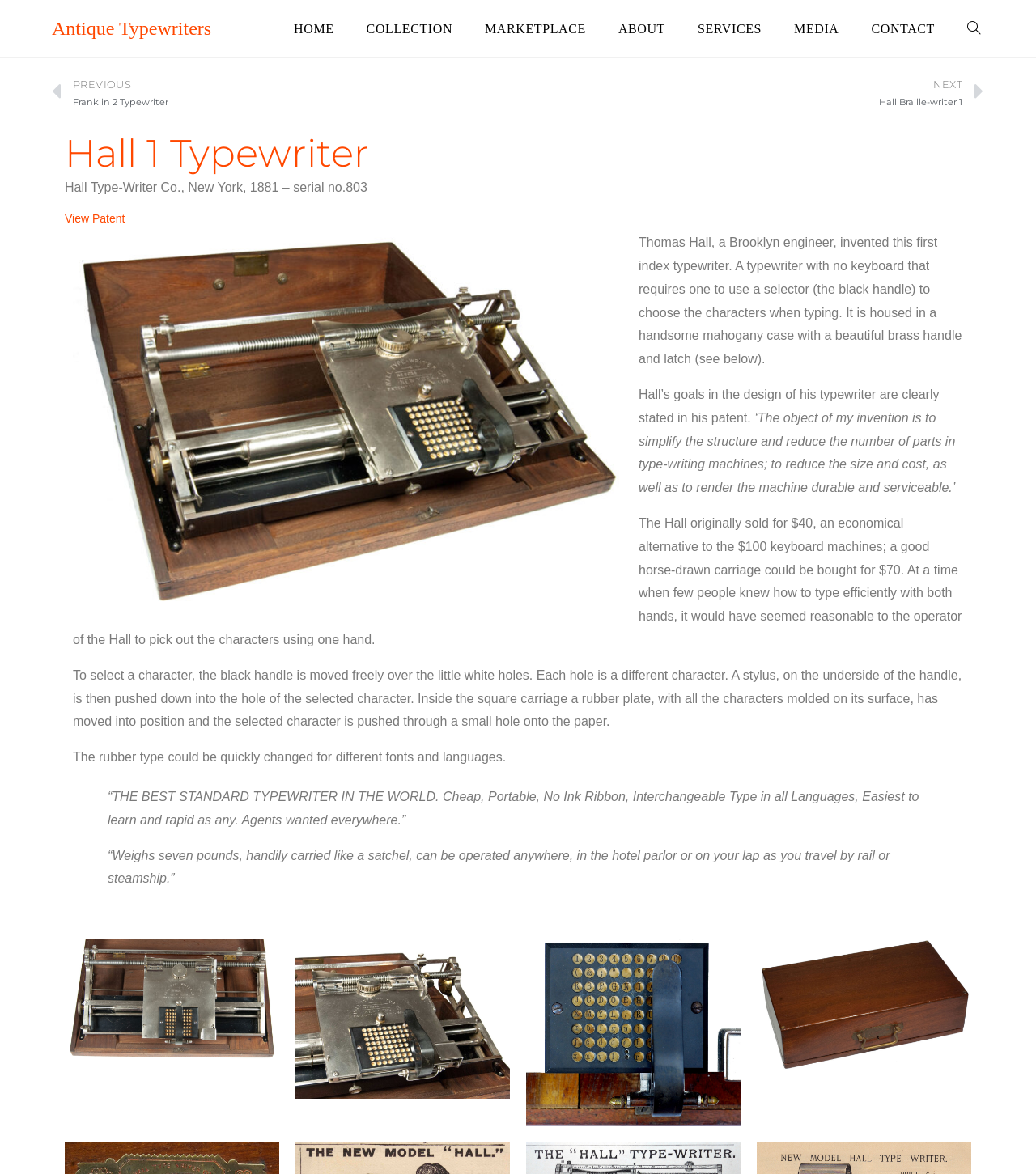Determine the bounding box coordinates of the section I need to click to execute the following instruction: "Search the website". Provide the coordinates as four float numbers between 0 and 1, i.e., [left, top, right, bottom].

[0.918, 0.0, 0.962, 0.049]